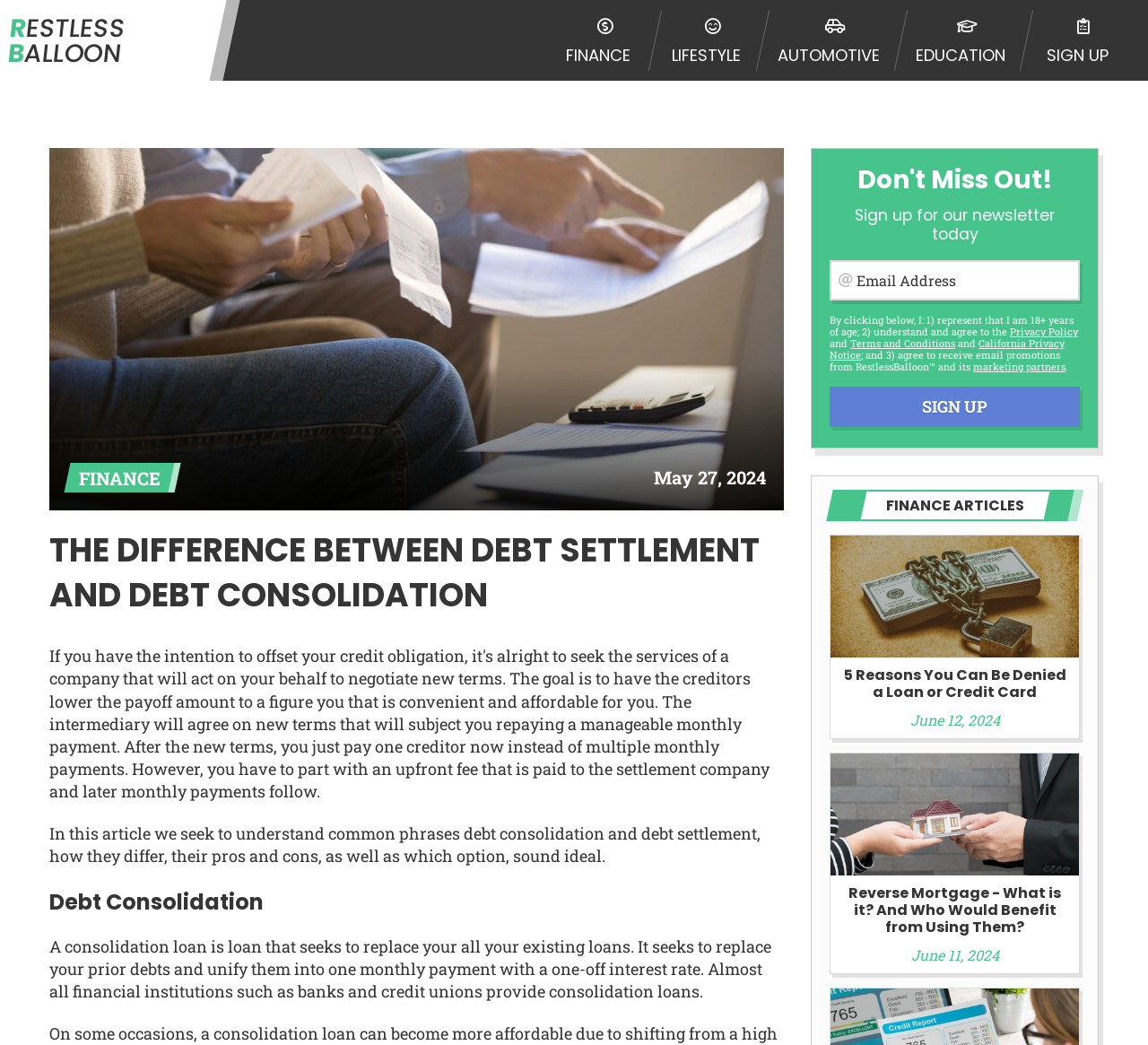What is the main topic of the article?
Please provide a comprehensive answer based on the contents of the image.

The main topic of the article can be determined by looking at the heading 'THE DIFFERENCE BETWEEN DEBT SETTLEMENT AND DEBT CONSOLIDATION' which is a prominent element on the webpage.